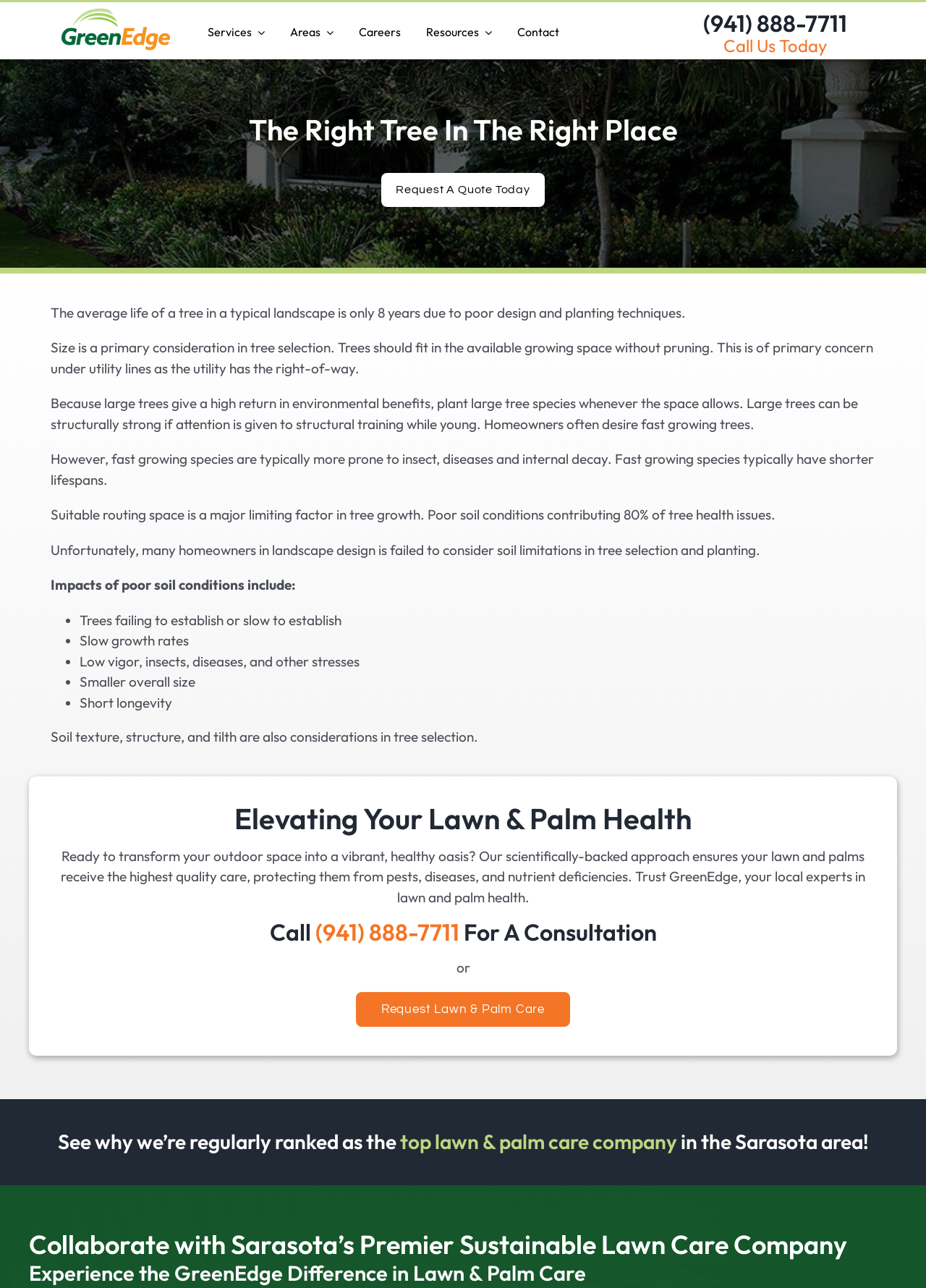Provide a brief response to the question below using one word or phrase:
What is the primary consideration in tree selection?

Size